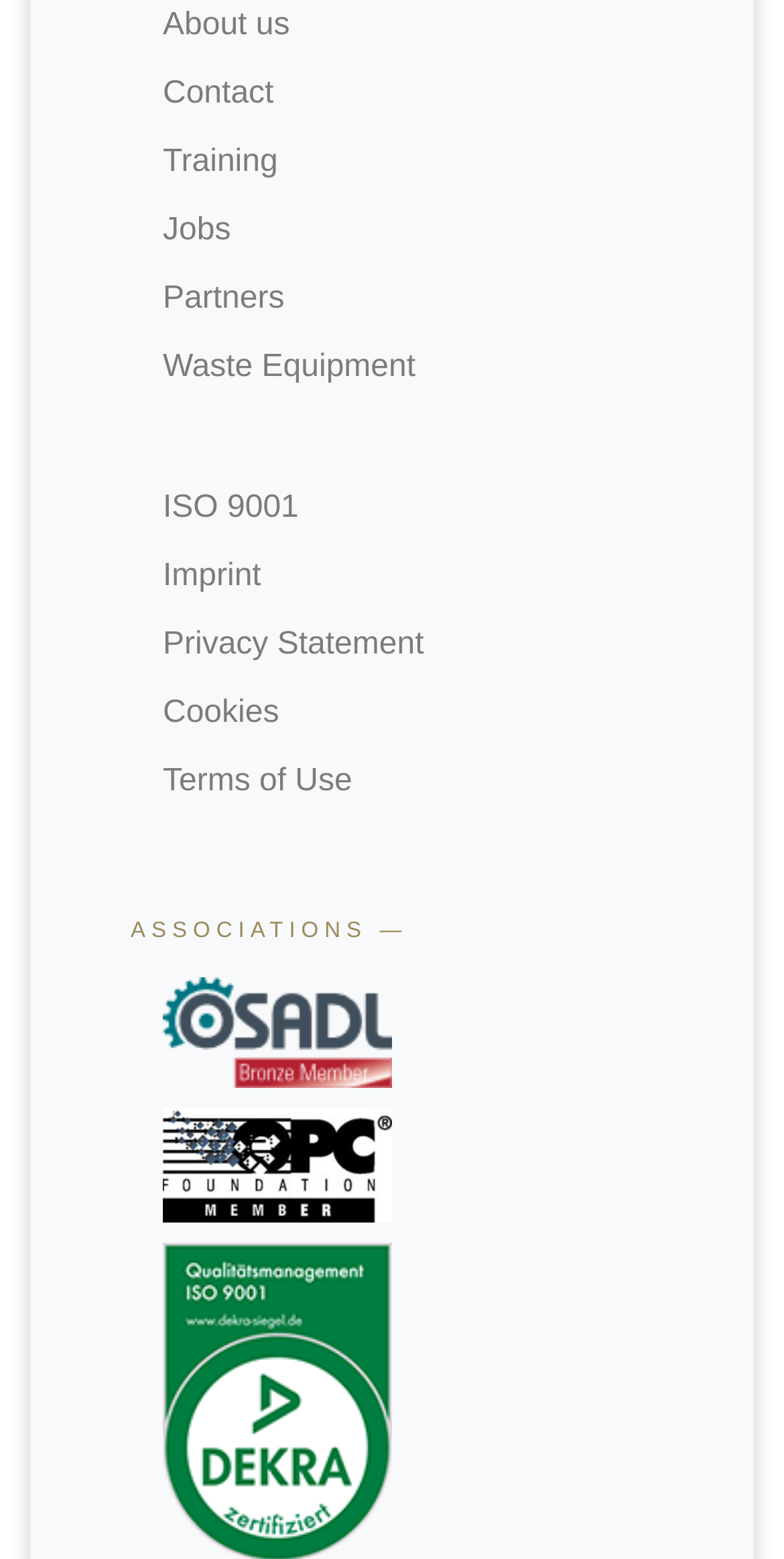Please give a succinct answer using a single word or phrase:
What is the last link in the associations section?

ISO9001